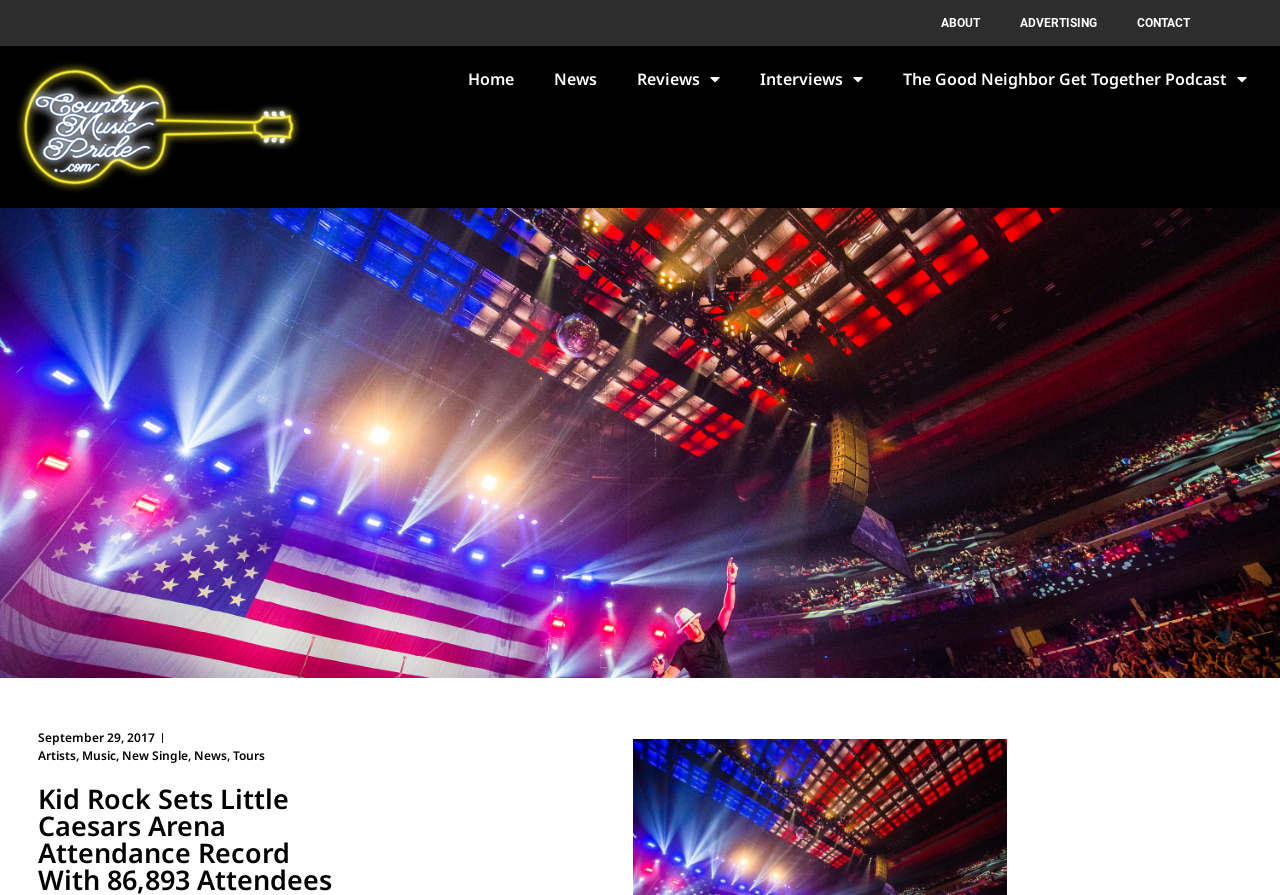What type of content is available on this website?
Based on the visual, give a brief answer using one word or a short phrase.

News, Reviews, Interviews, Music